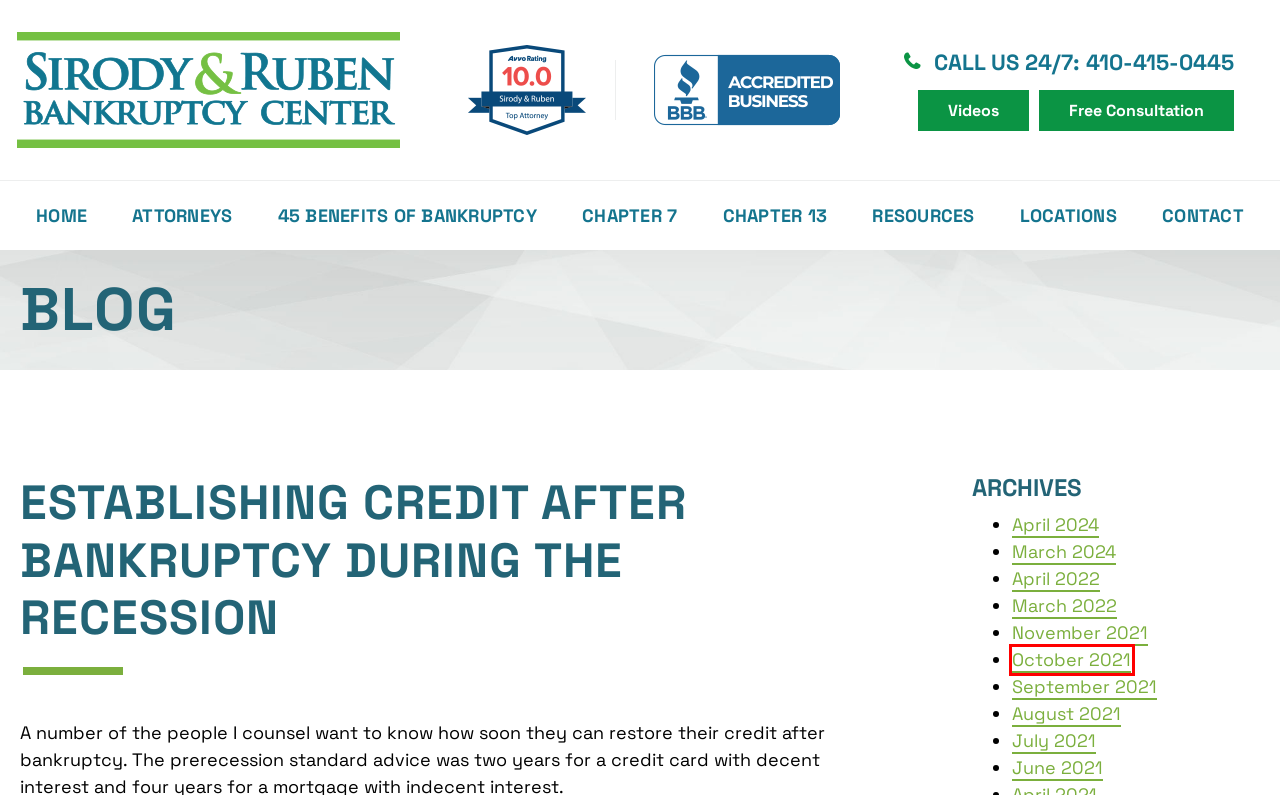You have a screenshot of a webpage with a red bounding box around an element. Select the webpage description that best matches the new webpage after clicking the element within the red bounding box. Here are the descriptions:
A. October 2021 | Sirody & Ruben Bankruptcy Center
B. September 2021 | Sirody & Ruben Bankruptcy Center
C. August 2021 | Sirody & Ruben Bankruptcy Center
D. June 2021 | Sirody & Ruben Bankruptcy Center
E. Maryland Bankruptcy Attorney | Sirody & Ruben Bankruptcy Center
F. Glen Burnie Debt Attorney | Debt Relief | Chapter 7 Attorney
G. July 2021 | Sirody & Ruben Bankruptcy Center
H. Chapter 13 Attorney | Maryland Bankruptcy Attorney | Debt Relief

A